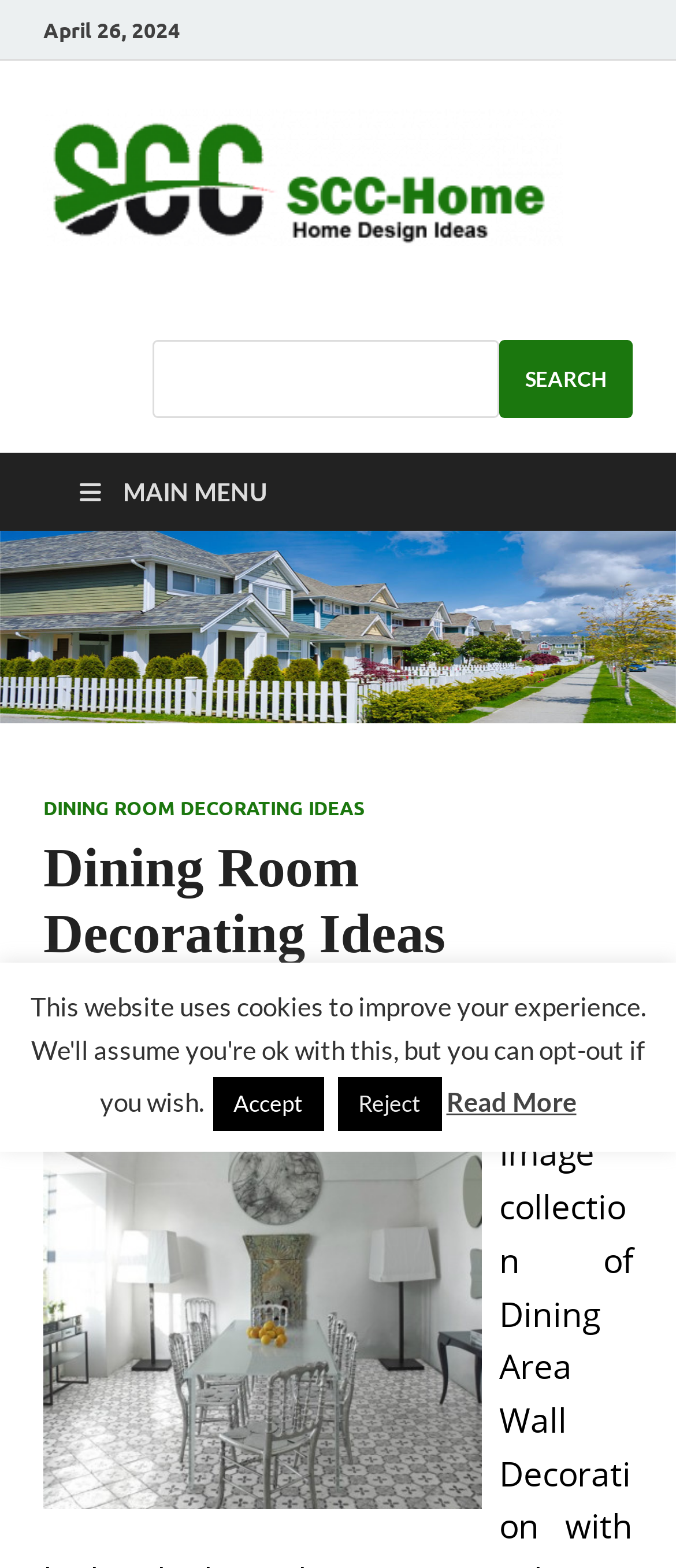Provide a single word or phrase to answer the given question: 
What is the name of the author of the article?

Samuel Davis